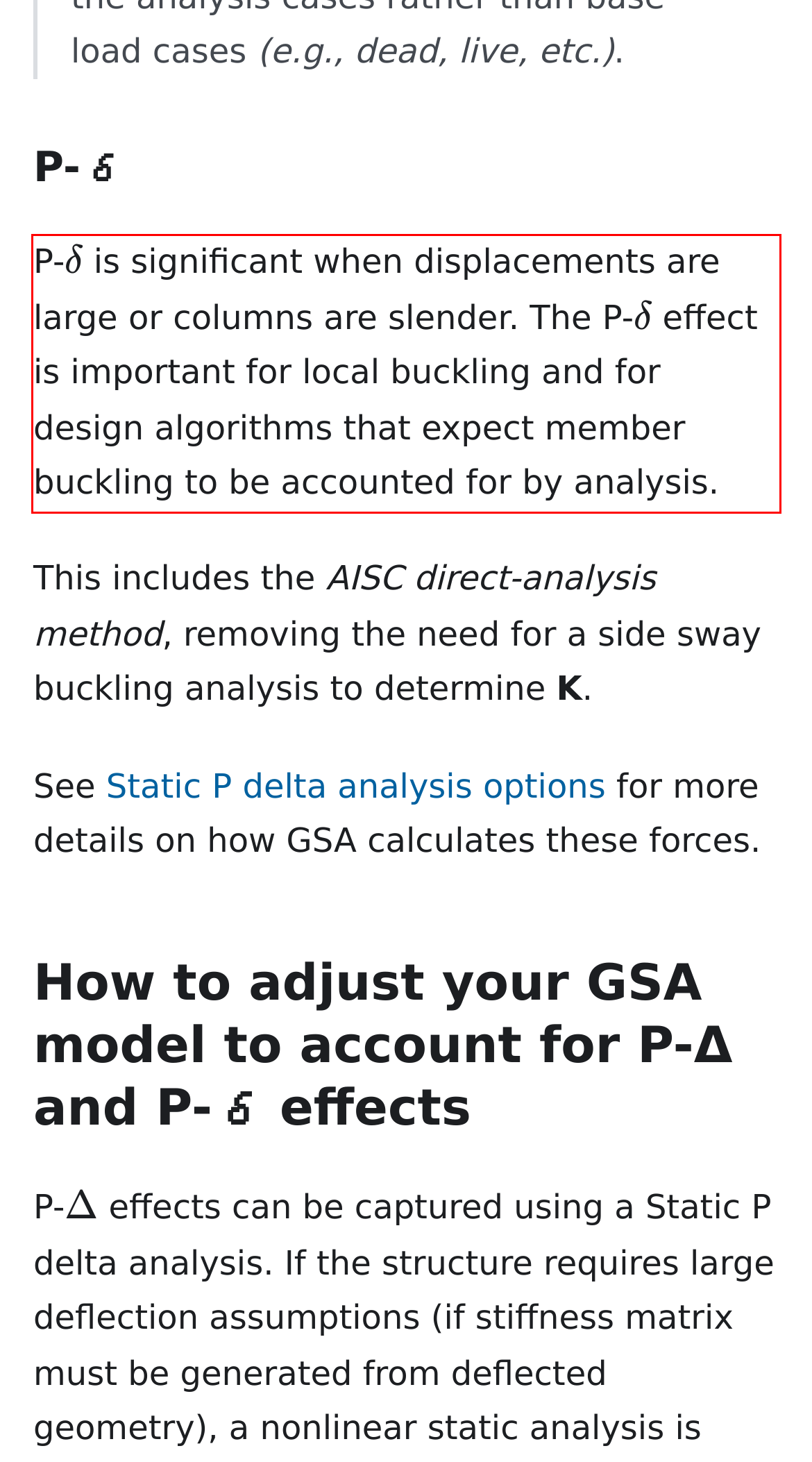Please identify the text within the red rectangular bounding box in the provided webpage screenshot.

P- 𝛿 δ is significant when displacements are large or columns are slender. The P- 𝛿 δ effect is important for local buckling and for design algorithms that expect member buckling to be accounted for by analysis.